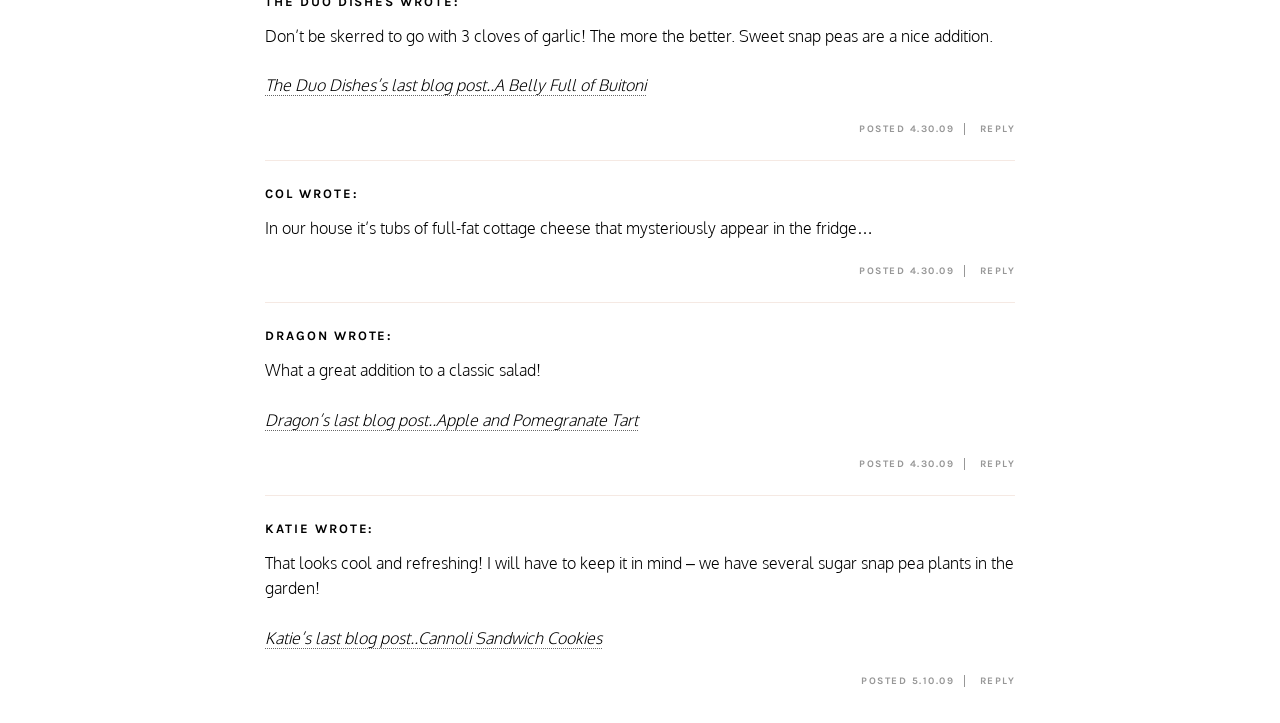Use a single word or phrase to answer this question: 
What is the type of cheese mentioned in the conversation?

Cottage cheese